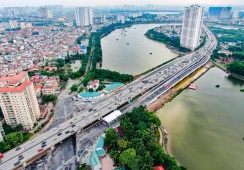Please respond in a single word or phrase: 
What is the city's growth and connectivity epitomized by?

harmonious blend of nature and urbanization